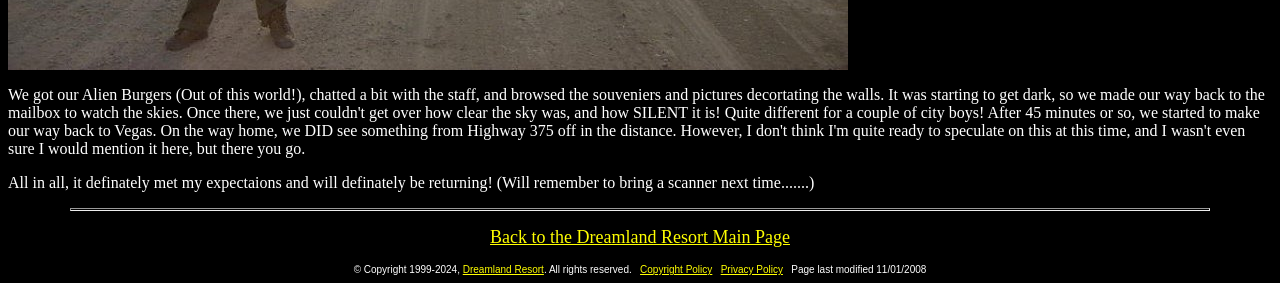Use a single word or phrase to answer this question: 
What is the orientation of the separator?

Horizontal